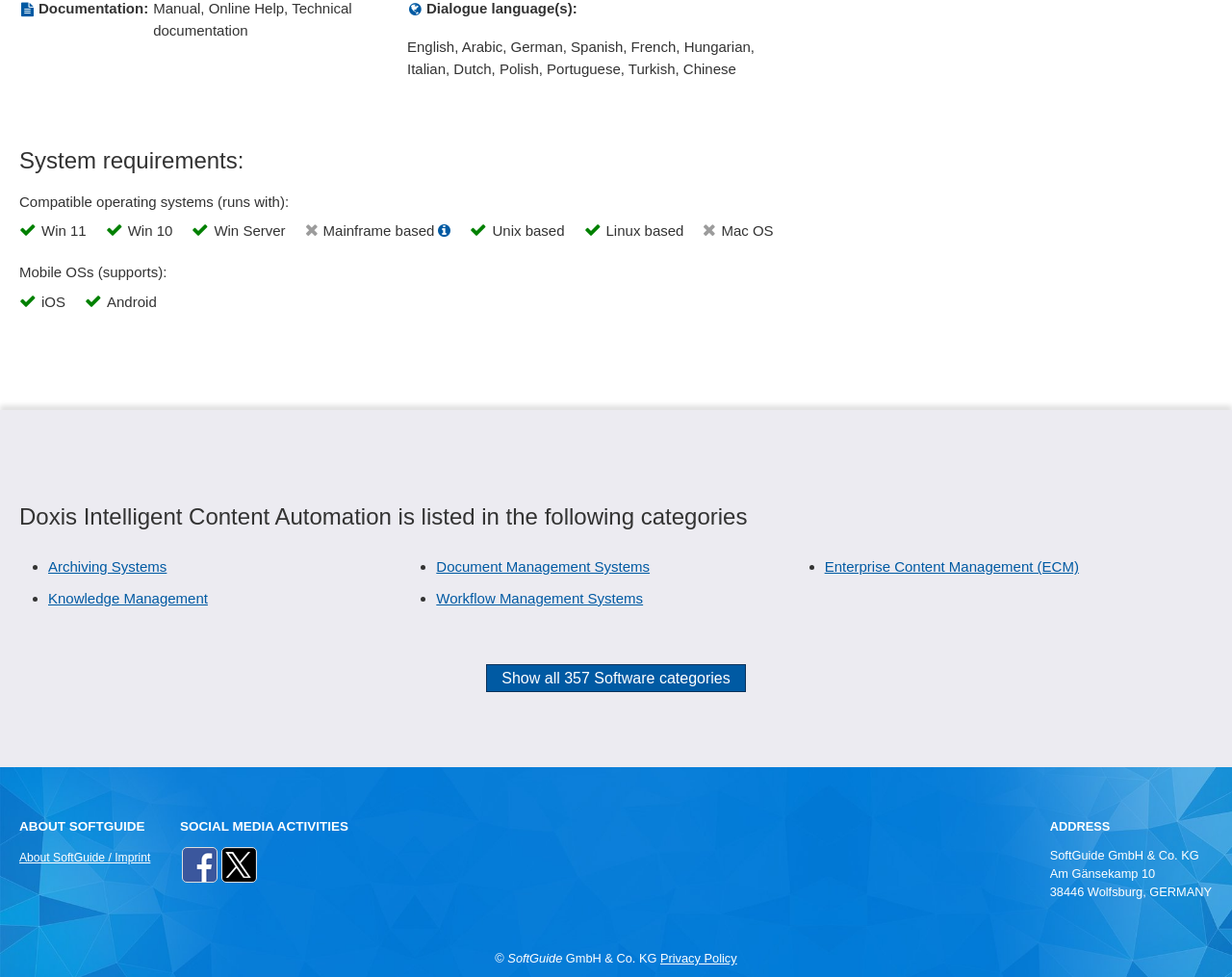Could you determine the bounding box coordinates of the clickable element to complete the instruction: "Click on the link to view Archiving Systems"? Provide the coordinates as four float numbers between 0 and 1, i.e., [left, top, right, bottom].

[0.039, 0.572, 0.135, 0.588]